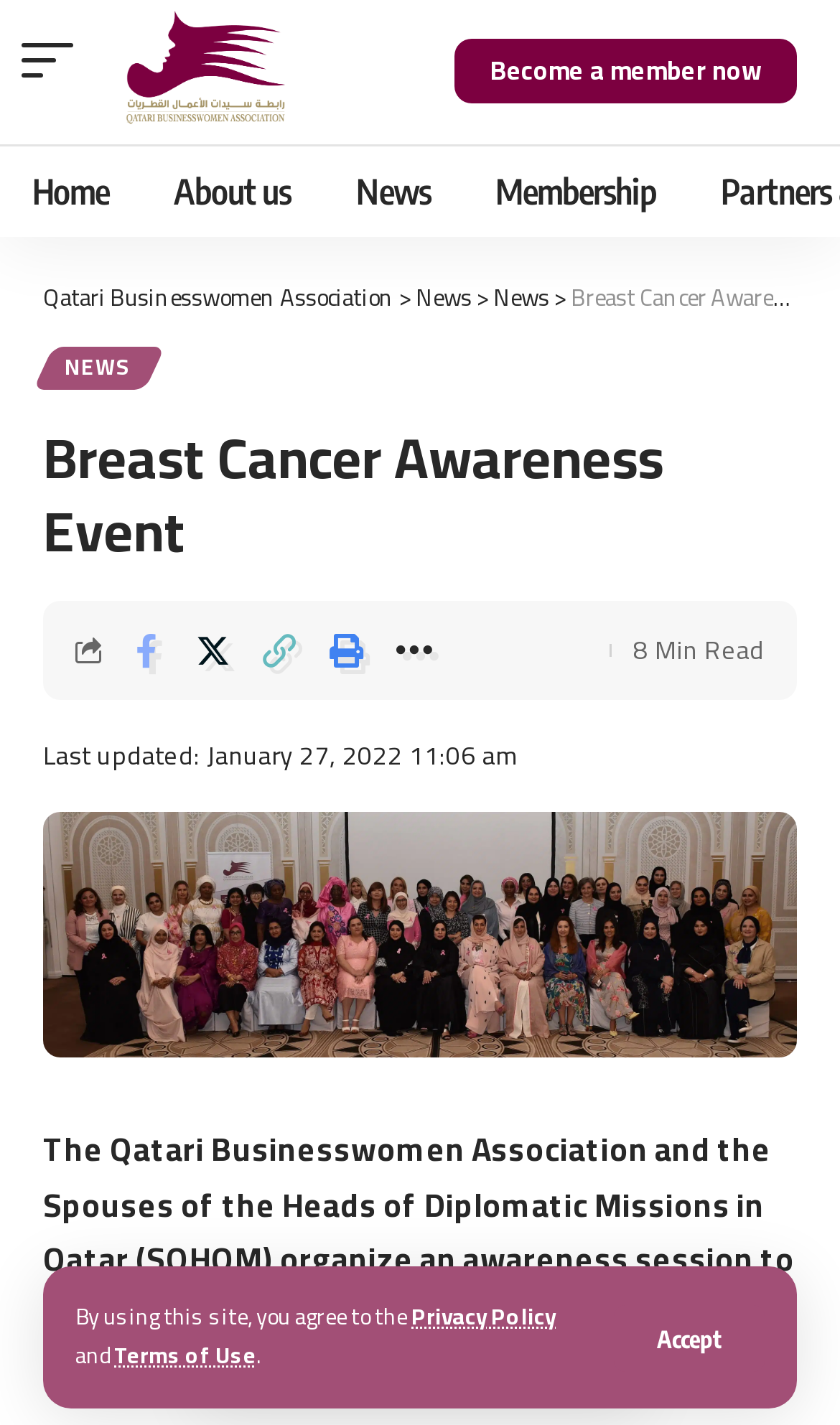Locate the bounding box coordinates of the UI element described by: "Home". Provide the coordinates as four float numbers between 0 and 1, formatted as [left, top, right, bottom].

[0.0, 0.102, 0.169, 0.166]